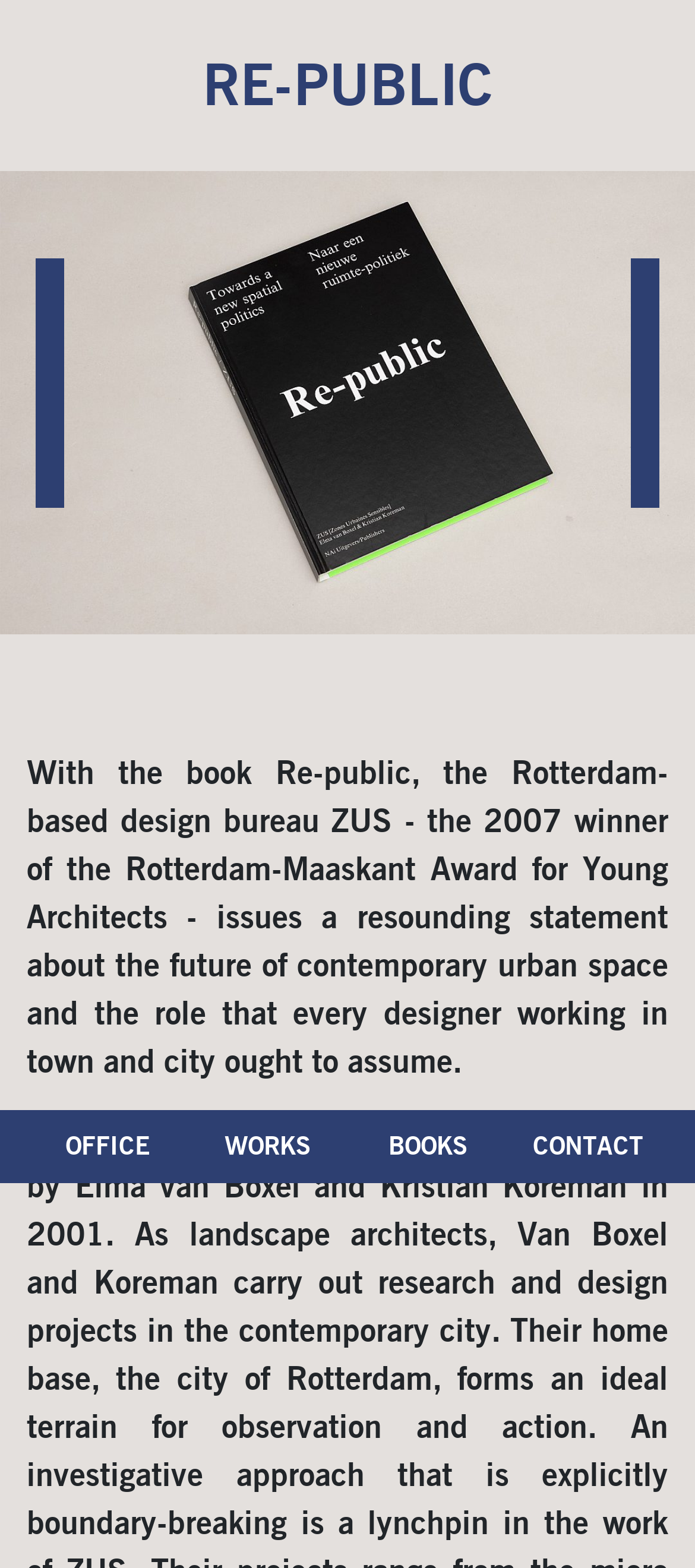How many links are available at the bottom of the page?
Please answer the question with a single word or phrase, referencing the image.

4